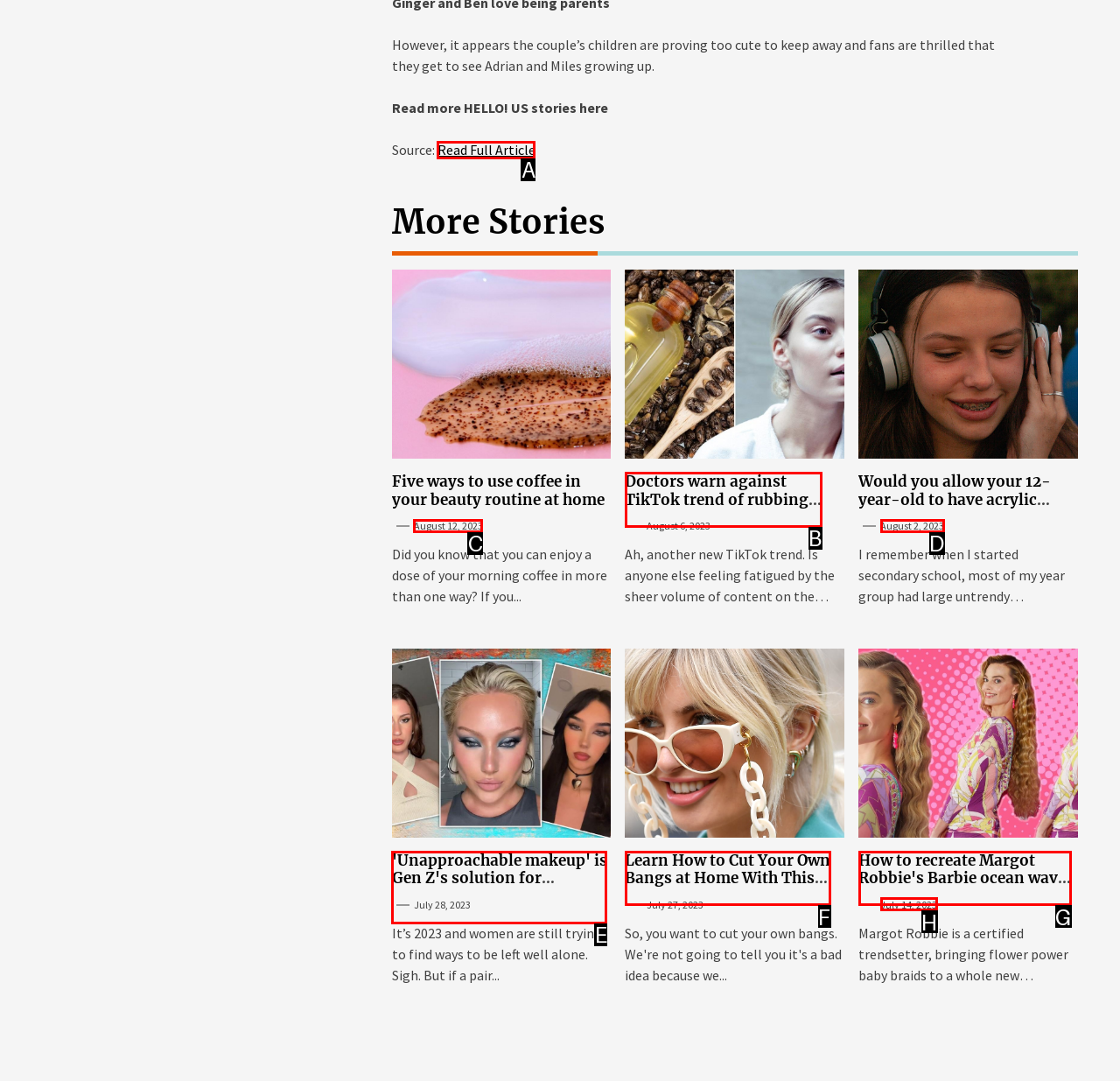Pinpoint the HTML element that fits the description: August 2, 2023
Answer by providing the letter of the correct option.

D